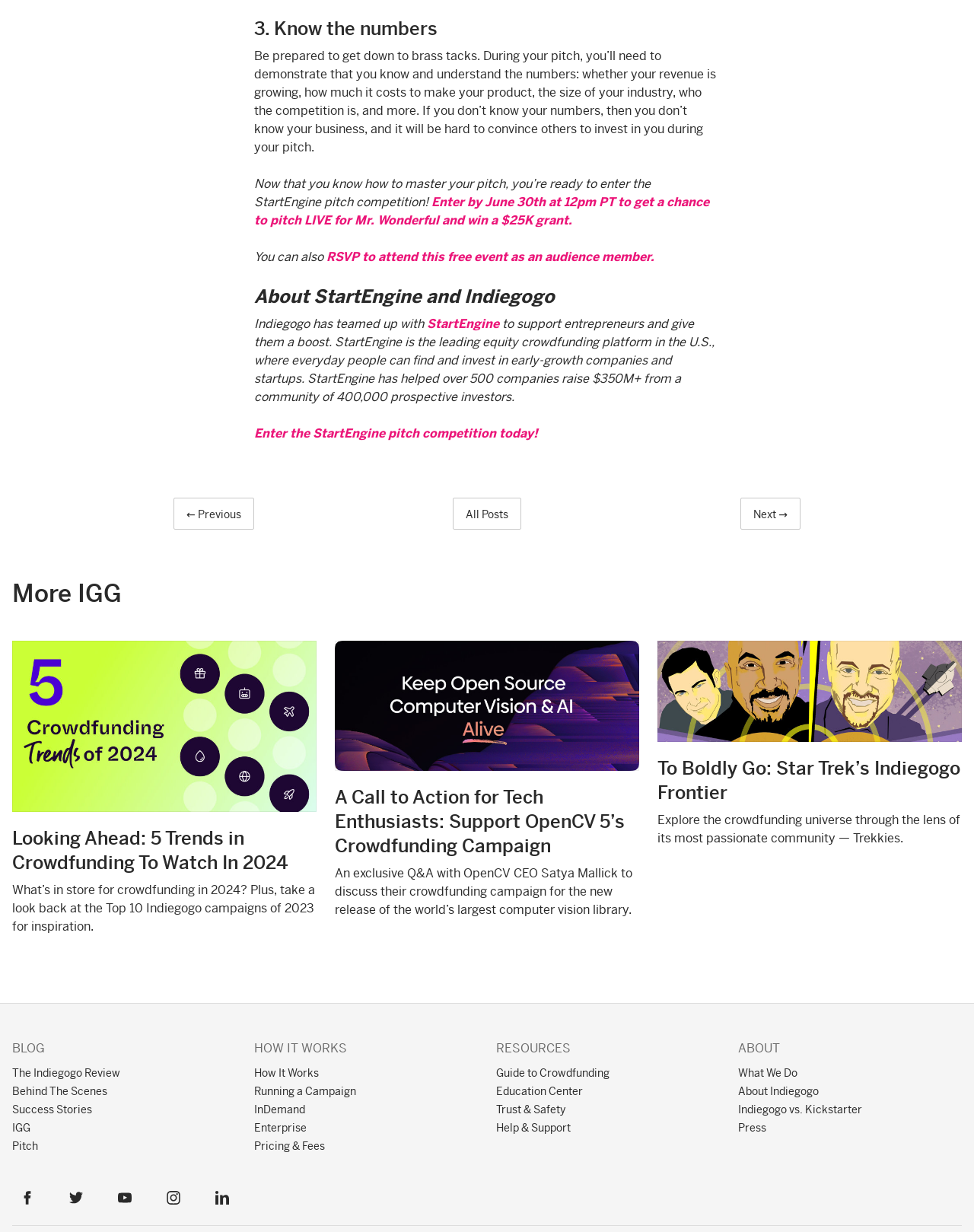Specify the bounding box coordinates for the region that must be clicked to perform the given instruction: "RSVP to attend this free event as an audience member".

[0.335, 0.202, 0.668, 0.215]